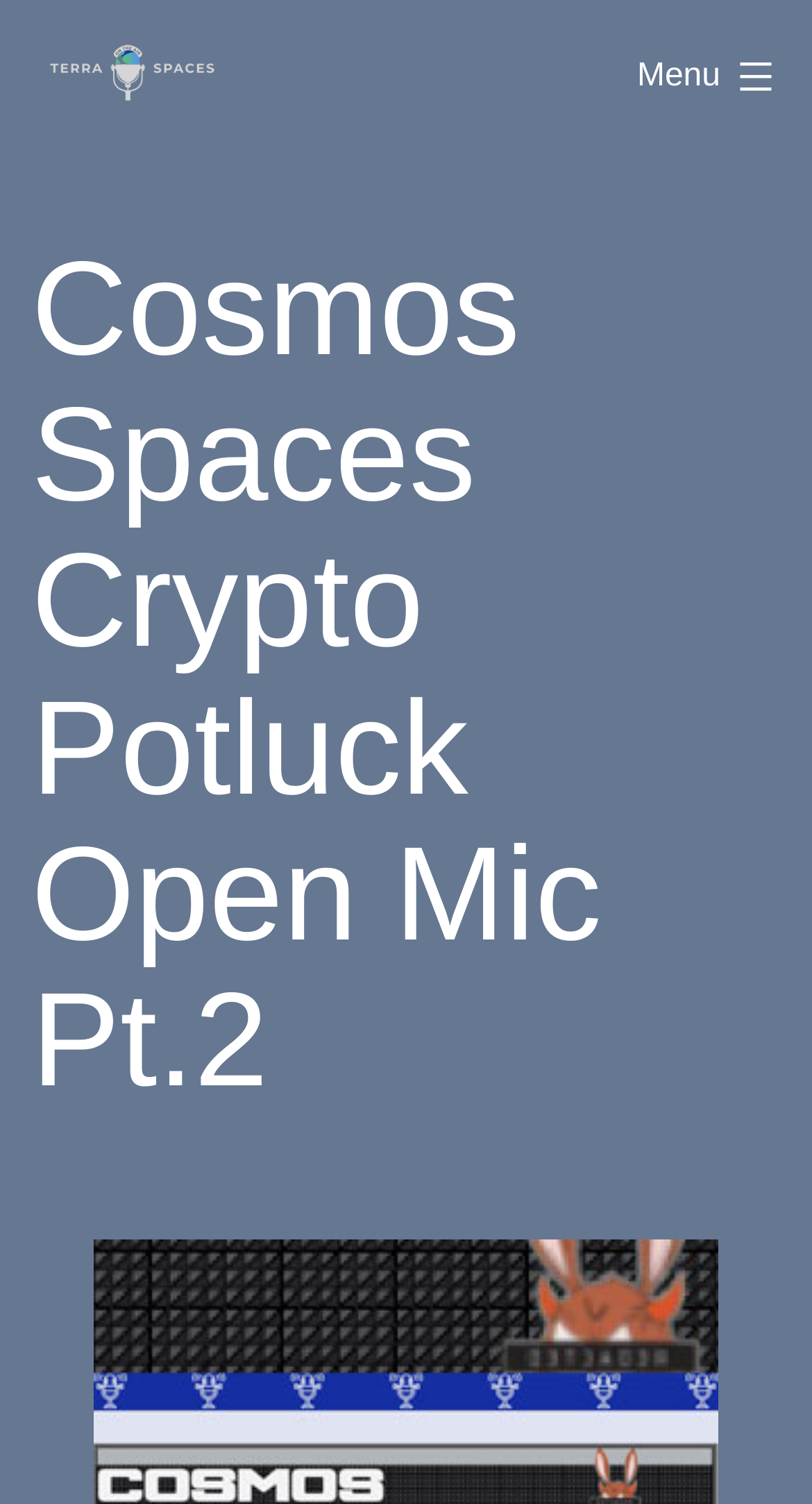Please find the main title text of this webpage.

Cosmos Spaces Crypto Potluck Open Mic Pt.2